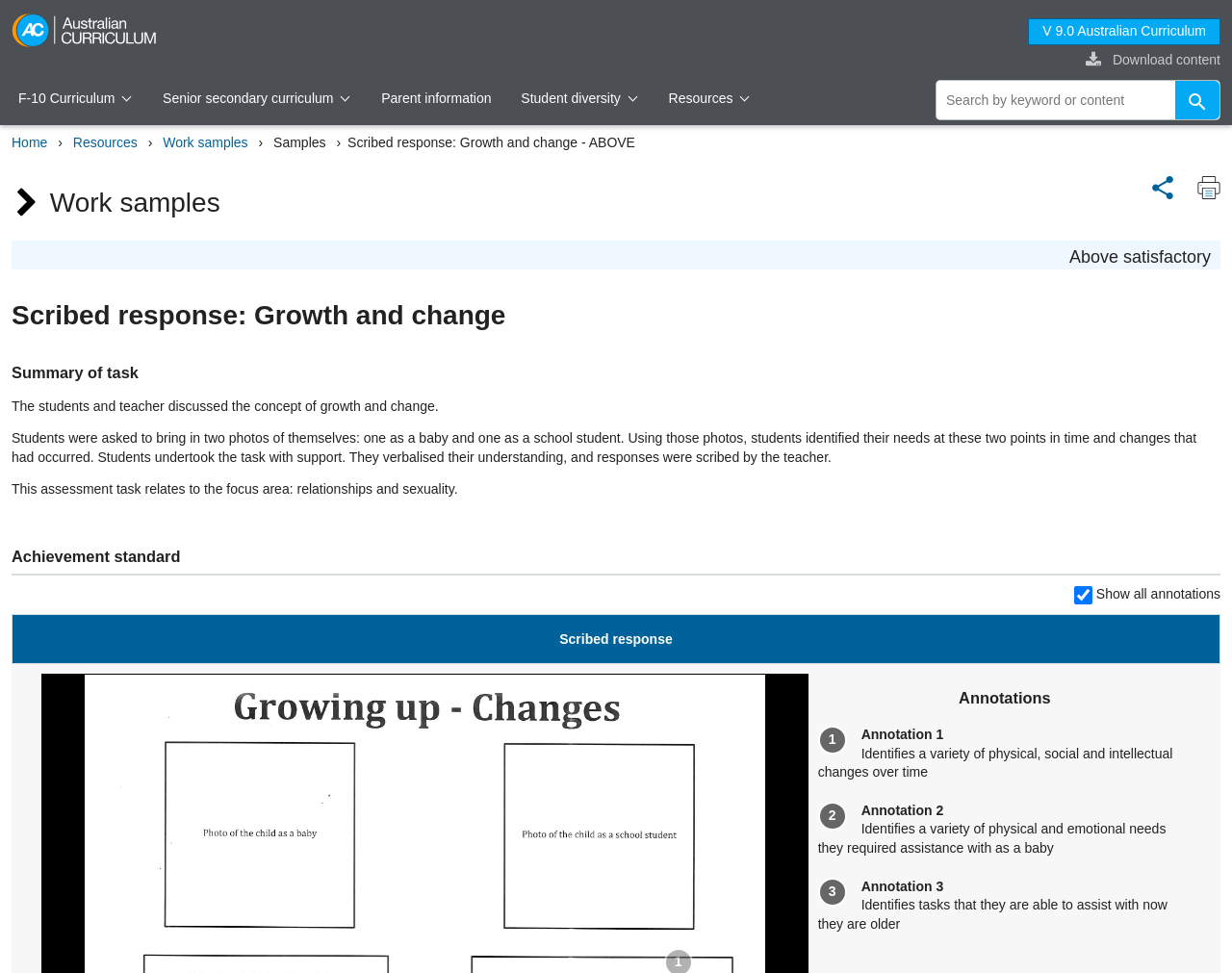What is the name of the task that students undertook?
Look at the webpage screenshot and answer the question with a detailed explanation.

The name of the task can be found in the heading 'Scribed response: Growth and change', which is located at the top of the webpage and describes the task that students undertook.